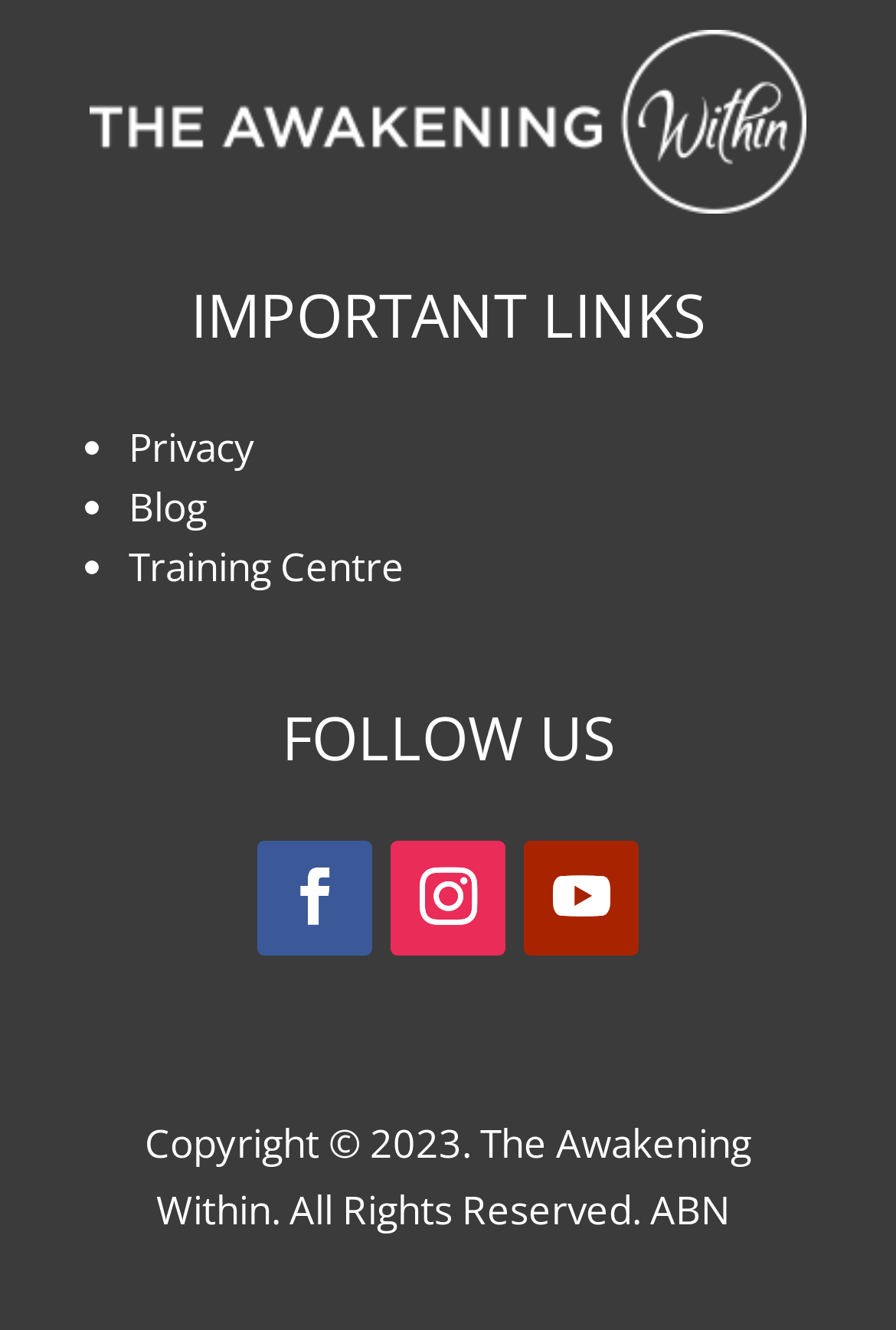Given the element description: "Training Centre", predict the bounding box coordinates of this UI element. The coordinates must be four float numbers between 0 and 1, given as [left, top, right, bottom].

[0.144, 0.406, 0.451, 0.446]